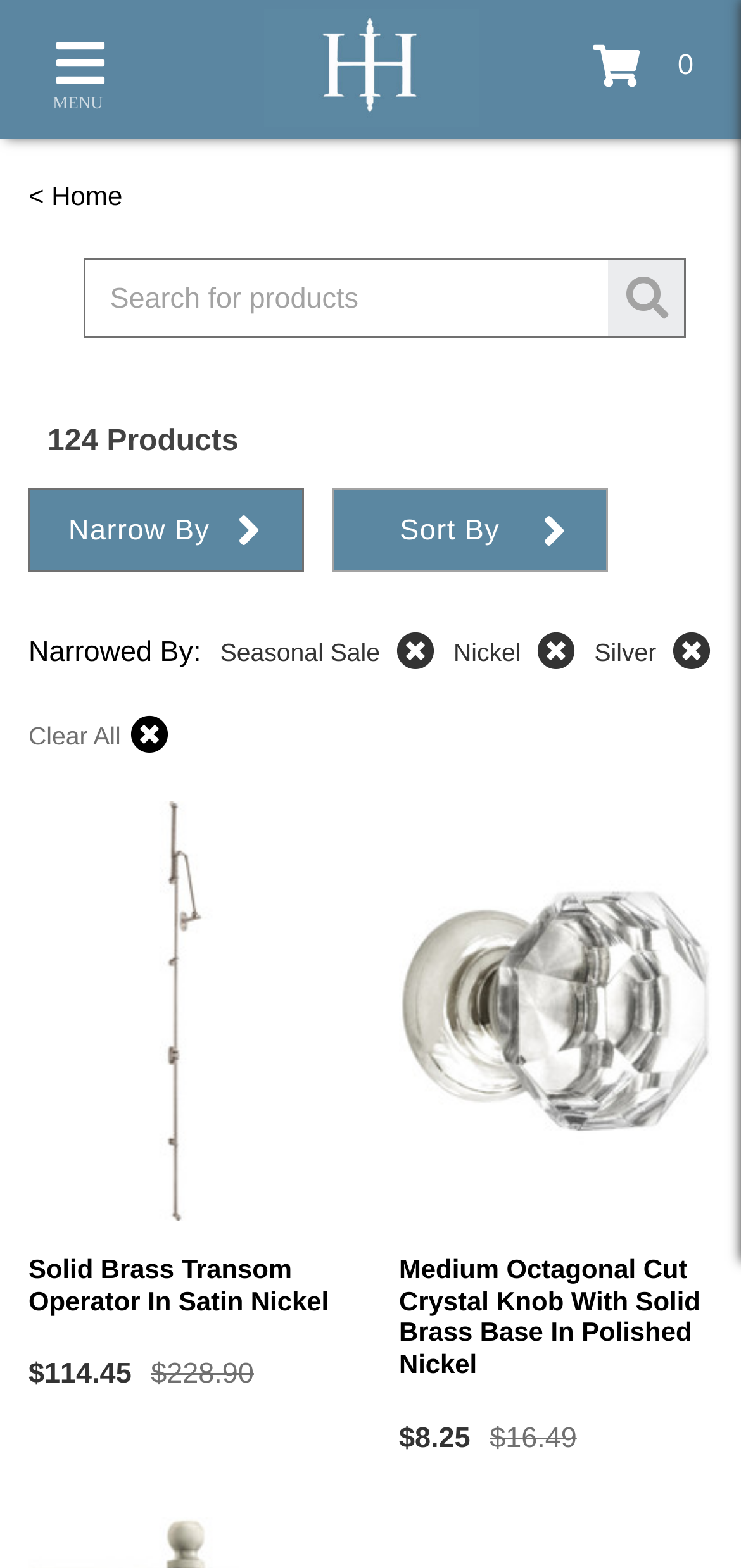Create an elaborate caption that covers all aspects of the webpage.

This webpage appears to be a product catalog page, specifically showcasing items related to Seasonal Sales with Nickel and Silver finishes. At the top left, there is a menu button with the label "MENU". Next to it, the website's logo "House of Antique Hardware" is displayed. On the top right, there is a cart icon with the number "0" and a search bar where users can input keywords to search for products.

Below the top navigation, there is a header section that displays the number of products available, which is 124. There are two buttons, "Narrow By" and "Sort By", that allow users to filter and sort the products. The "Narrowed By" section shows three filters: Seasonal Sale, Nickel, and Silver, each with a "Clear filter" option.

The main content area displays a list of products, each with an image, product name, and prices. The products are arranged in a grid layout, with two products per row. The product names are links, and each product has two prices displayed below it. There are a total of two products visible on this page, with more likely to be displayed as the user scrolls down.

The first product is "Solid Brass Transom Operator In Satin Nickel", with an image and two prices: $114.45 and $228.90. The second product is "Medium Octagonal Cut Crystal Knob With Solid Brass Base in Polished Nickel", also with an image and two prices: $8.25 and $16.49.